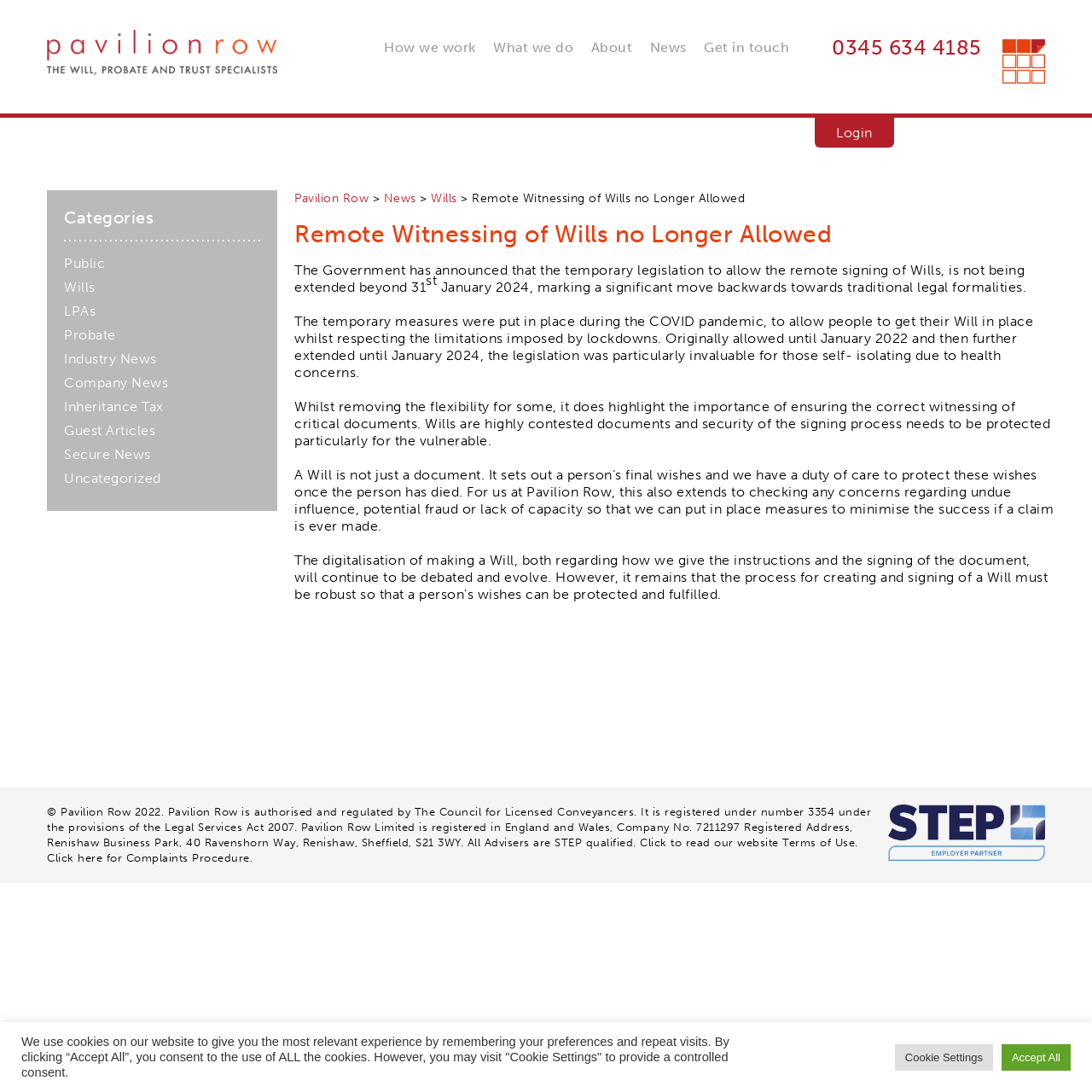Please identify the coordinates of the bounding box for the clickable region that will accomplish this instruction: "Click the 'Pavilion Row' link at the top left".

[0.043, 0.027, 0.254, 0.042]